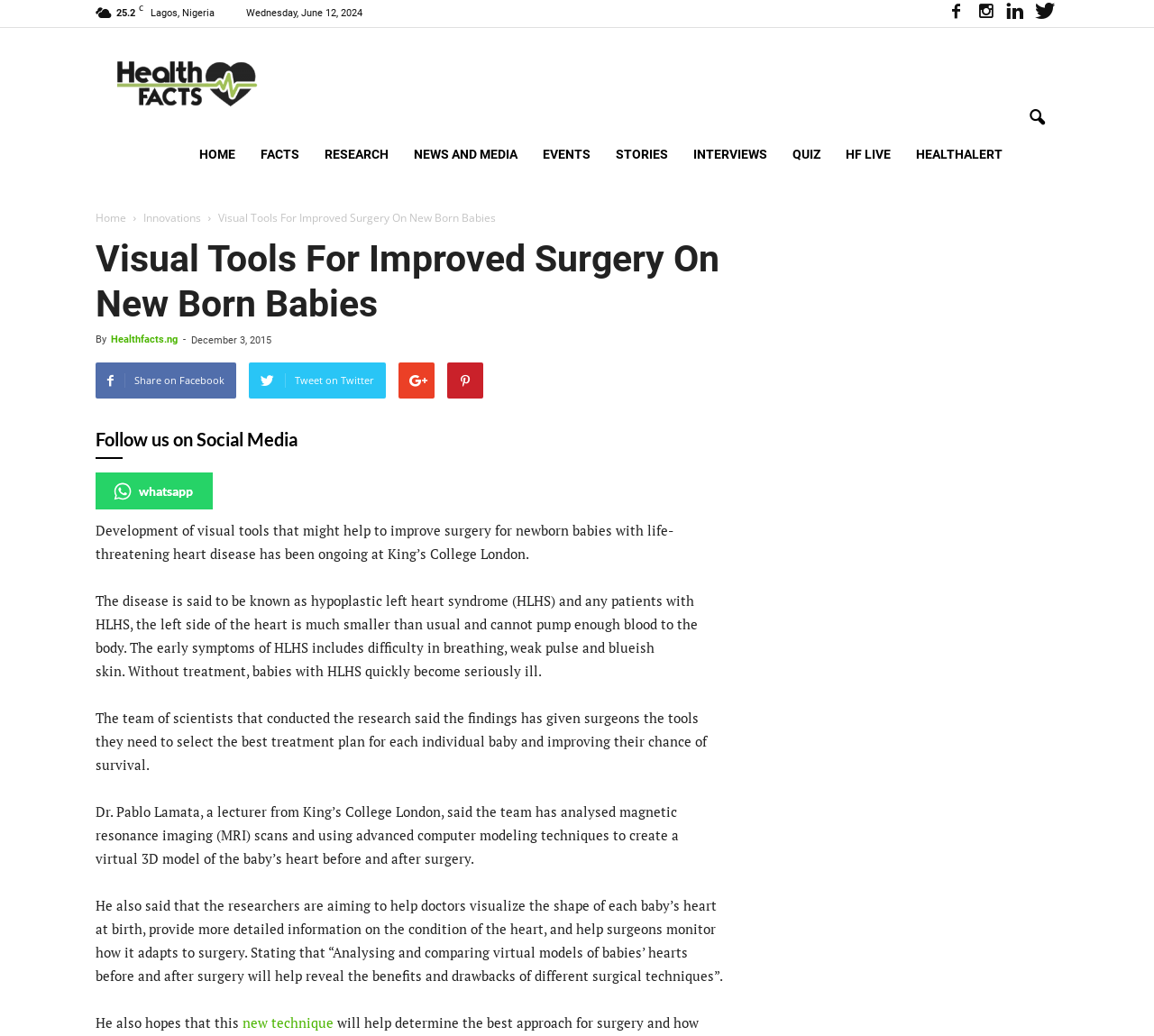Using the given element description, provide the bounding box coordinates (top-left x, top-left y, bottom-right x, bottom-right y) for the corresponding UI element in the screenshot: Diabetes is a Gift

None